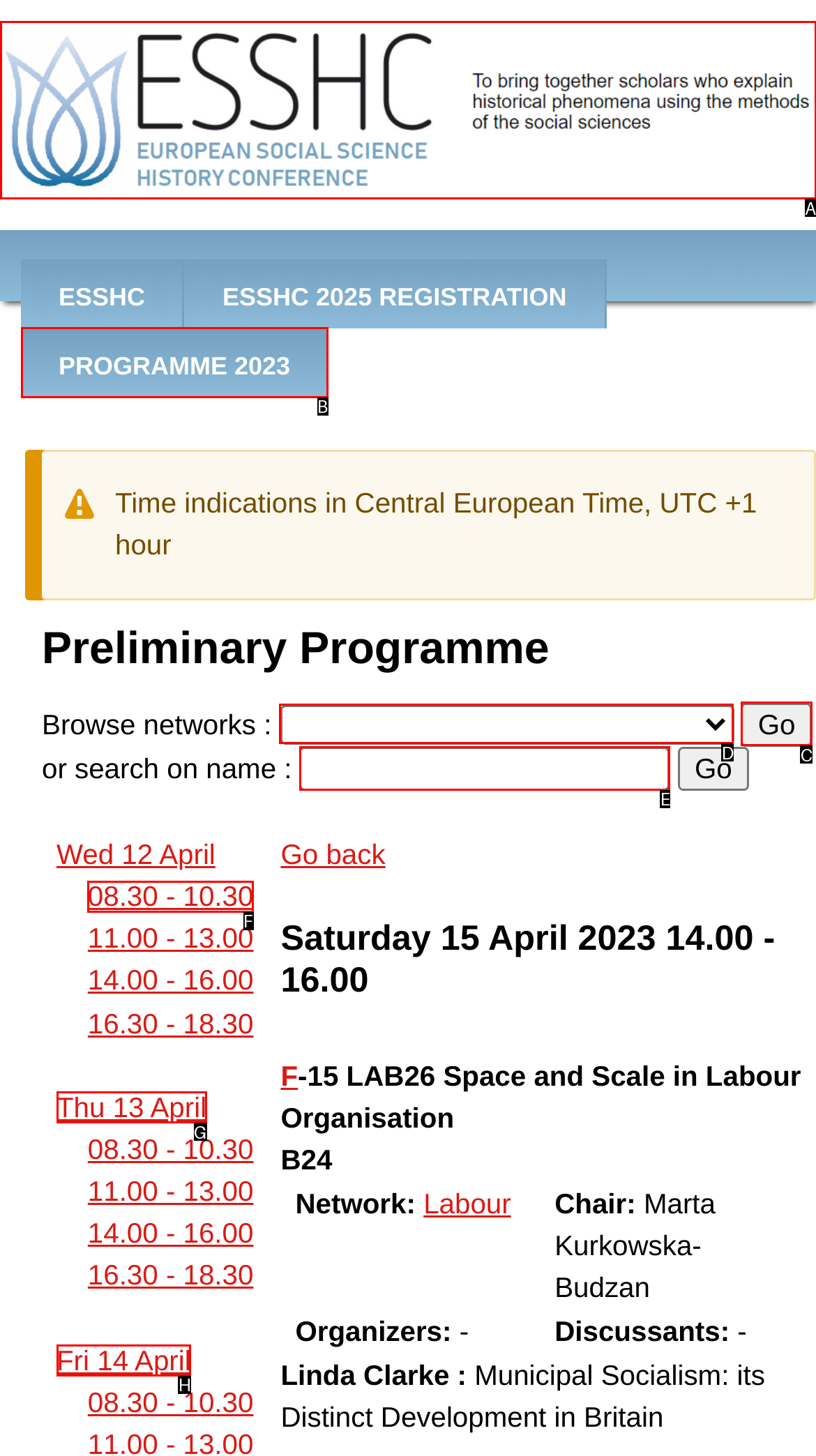Determine which HTML element to click to execute the following task: Call (407) 290-1000 Answer with the letter of the selected option.

None